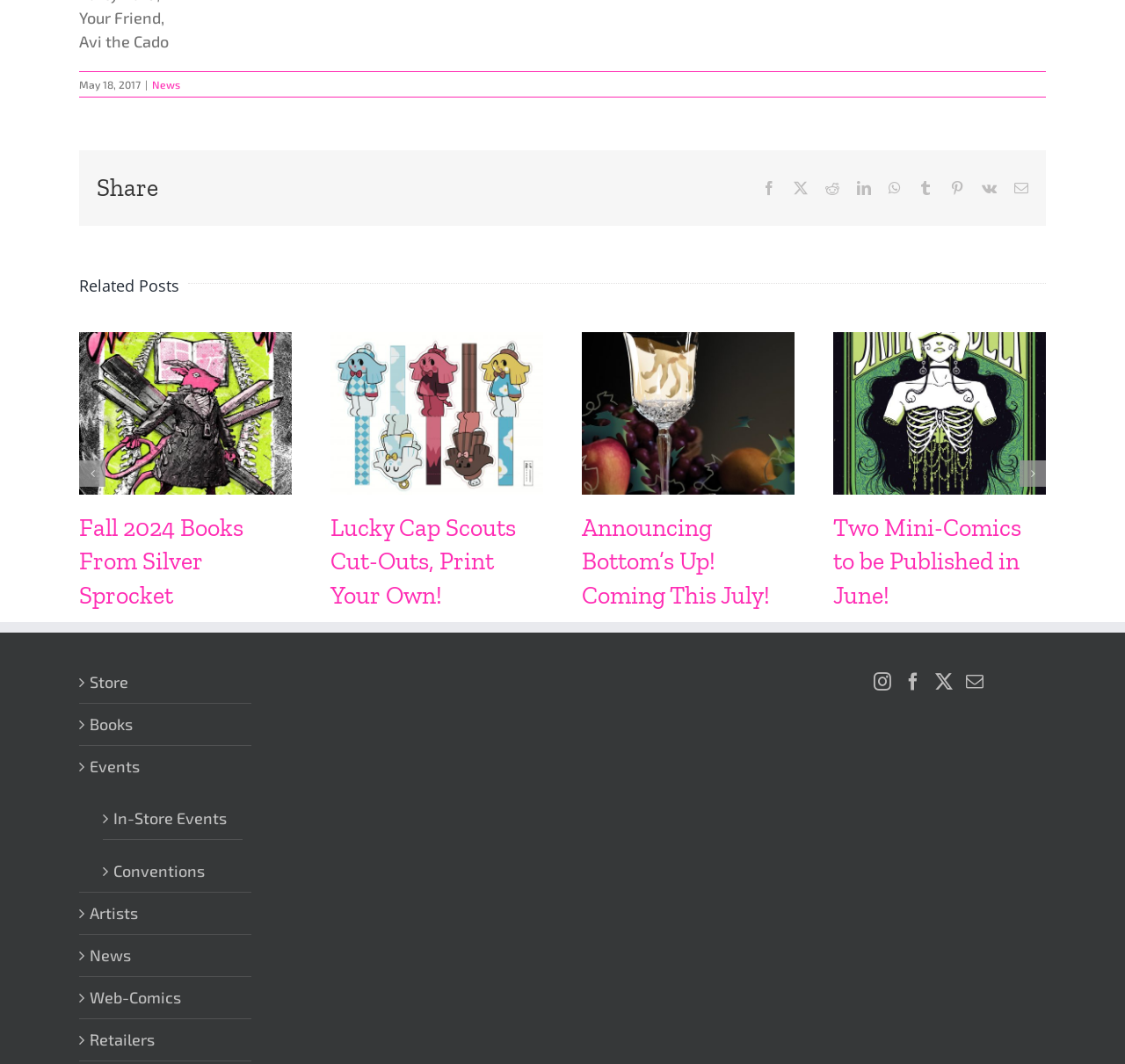Please find the bounding box coordinates of the section that needs to be clicked to achieve this instruction: "Go to the store".

[0.08, 0.63, 0.216, 0.652]